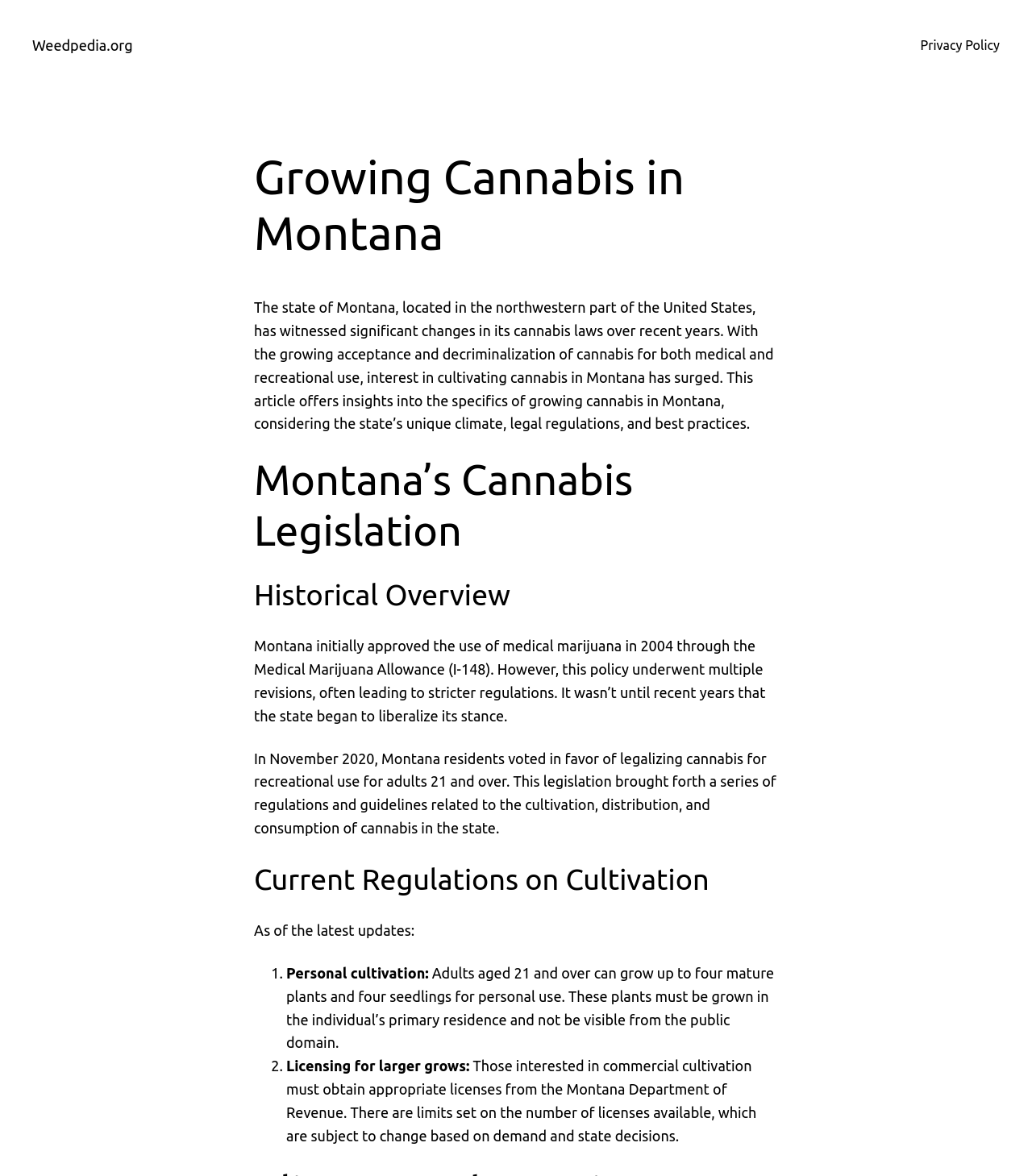Please respond to the question using a single word or phrase:
What year did Montana approve medical marijuana?

2004